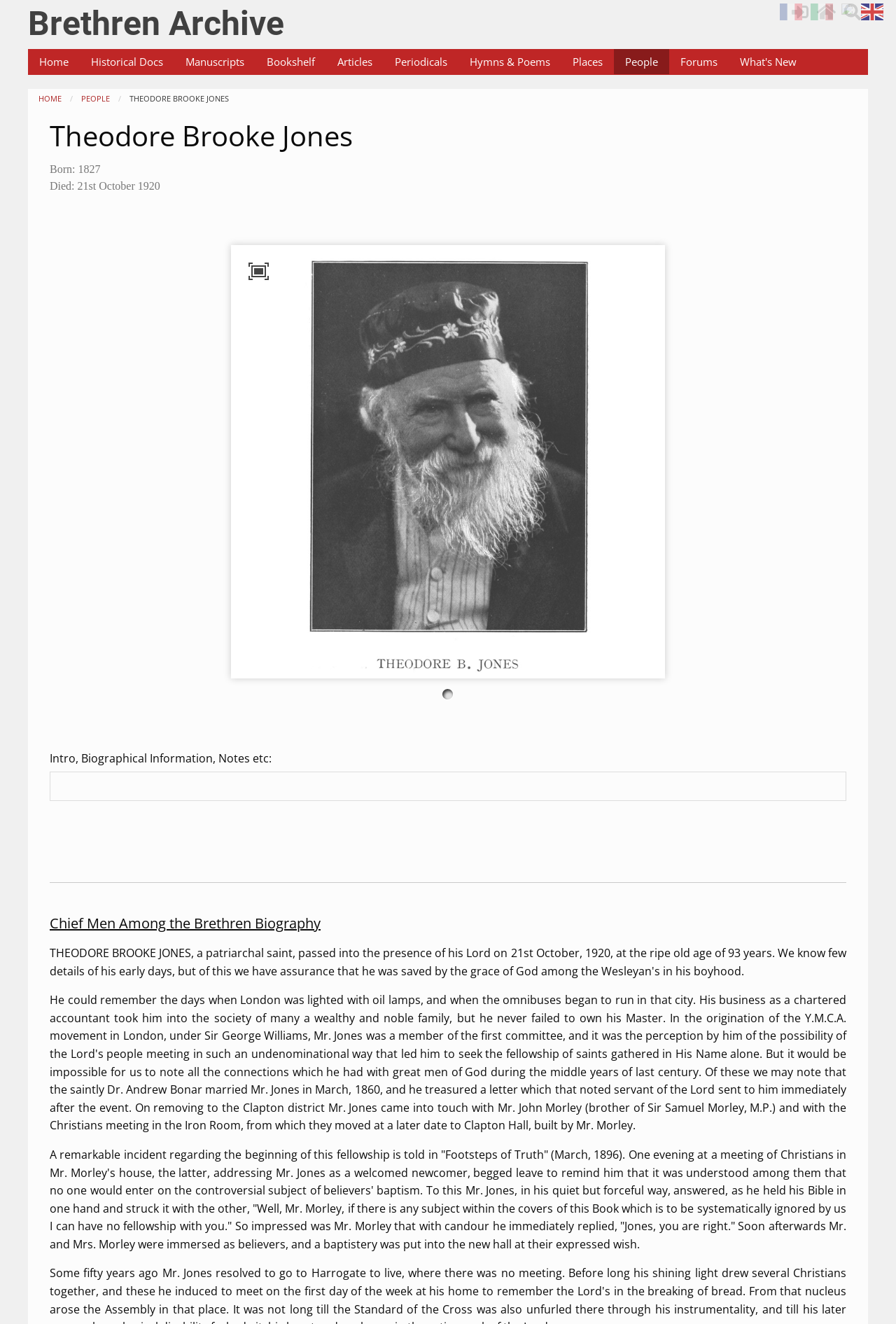What is the year of birth of Theodore Brooke Jones?
Please use the image to deliver a detailed and complete answer.

I obtained the answer by looking at the static text elements that provide biographical information about Theodore Brooke Jones and finding the year of birth.